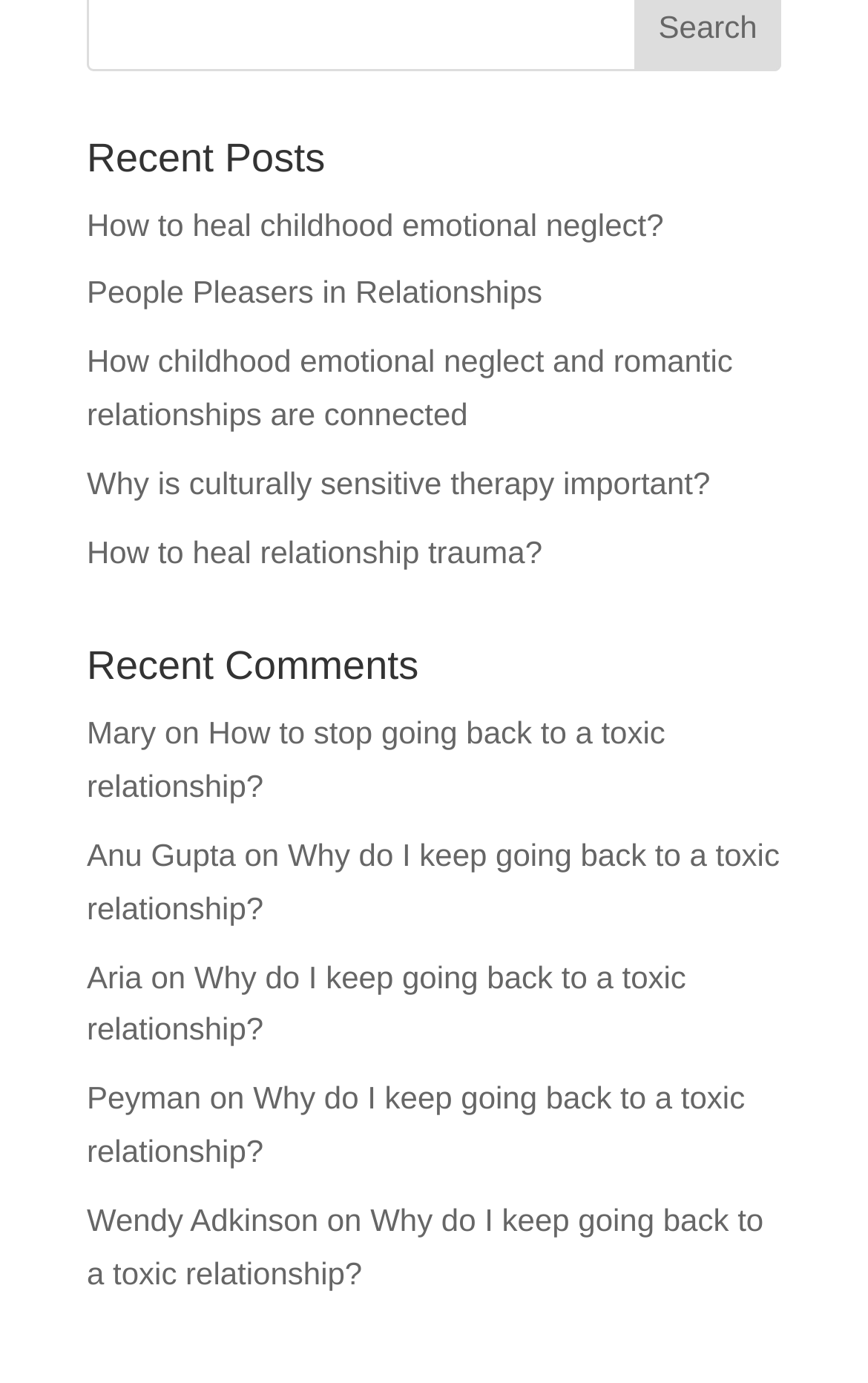What is the title of the first recent post? Refer to the image and provide a one-word or short phrase answer.

How to heal childhood emotional neglect?